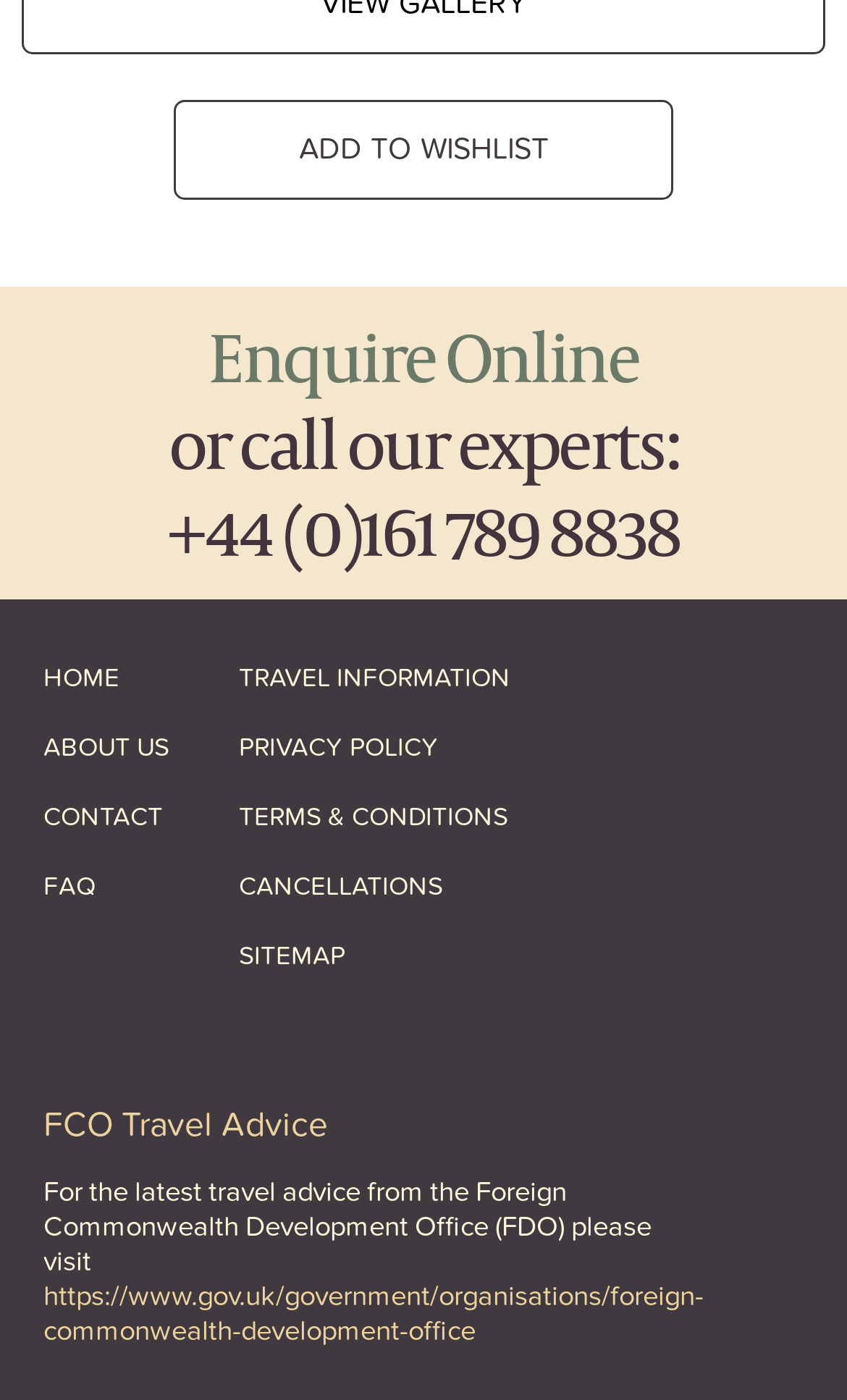Identify the bounding box coordinates for the region to click in order to carry out this instruction: "Call our experts". Provide the coordinates using four float numbers between 0 and 1, formatted as [left, top, right, bottom].

[0.198, 0.344, 0.802, 0.411]